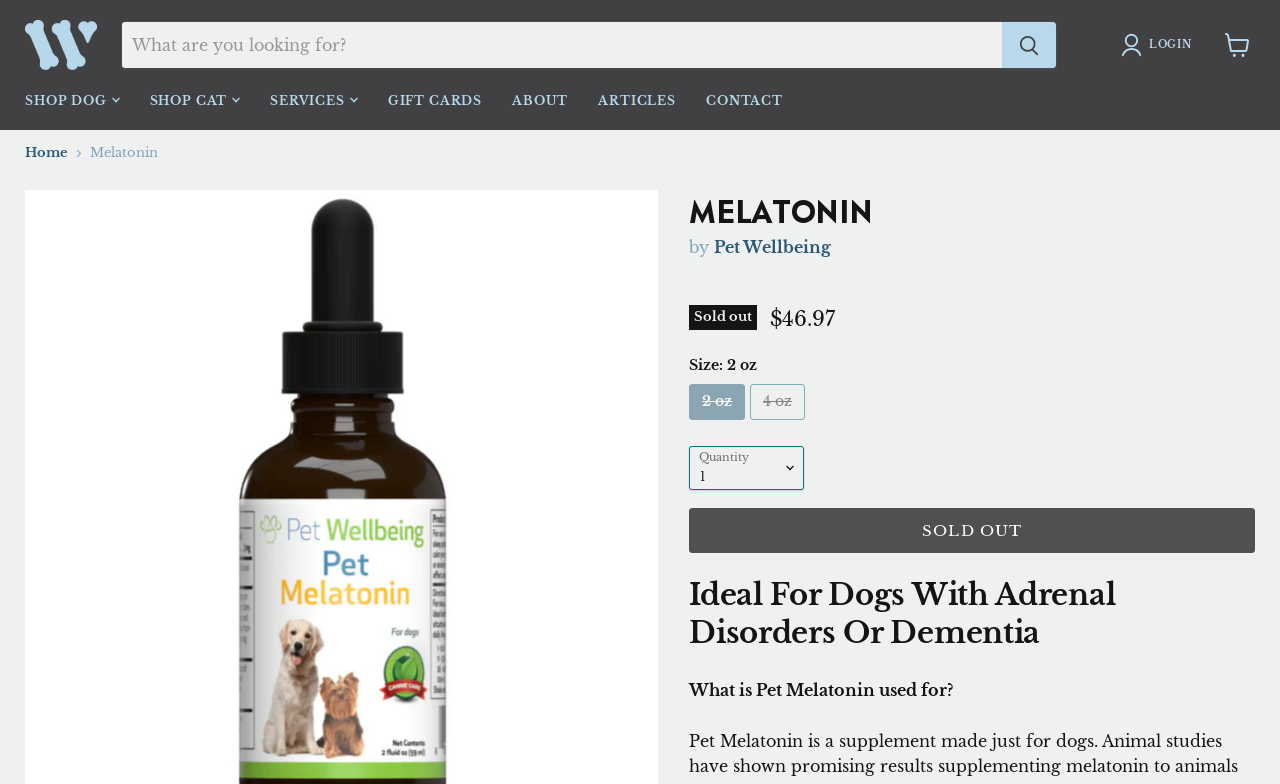Locate the bounding box coordinates of the UI element described by: "Contact". Provide the coordinates as four float numbers between 0 and 1, formatted as [left, top, right, bottom].

[0.54, 0.102, 0.623, 0.156]